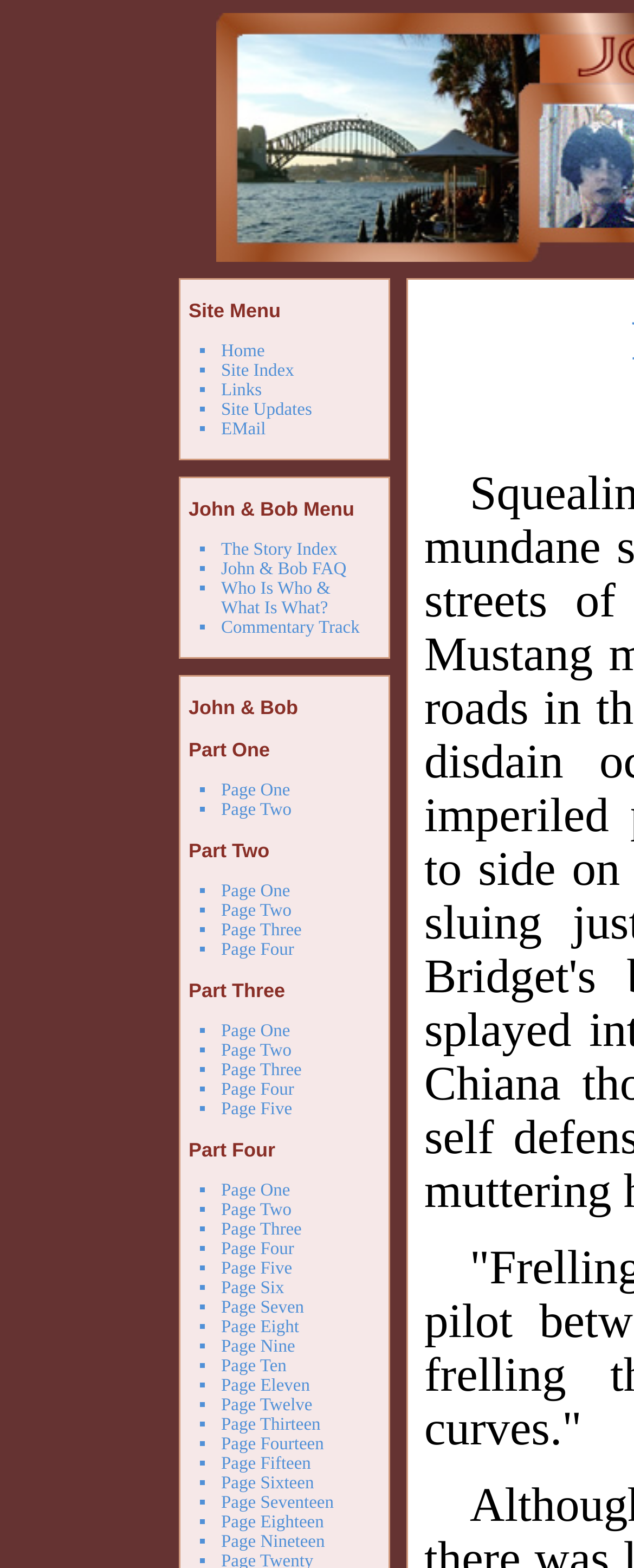Please find the bounding box coordinates of the section that needs to be clicked to achieve this instruction: "Go to Page One of Part One".

[0.349, 0.498, 0.458, 0.51]